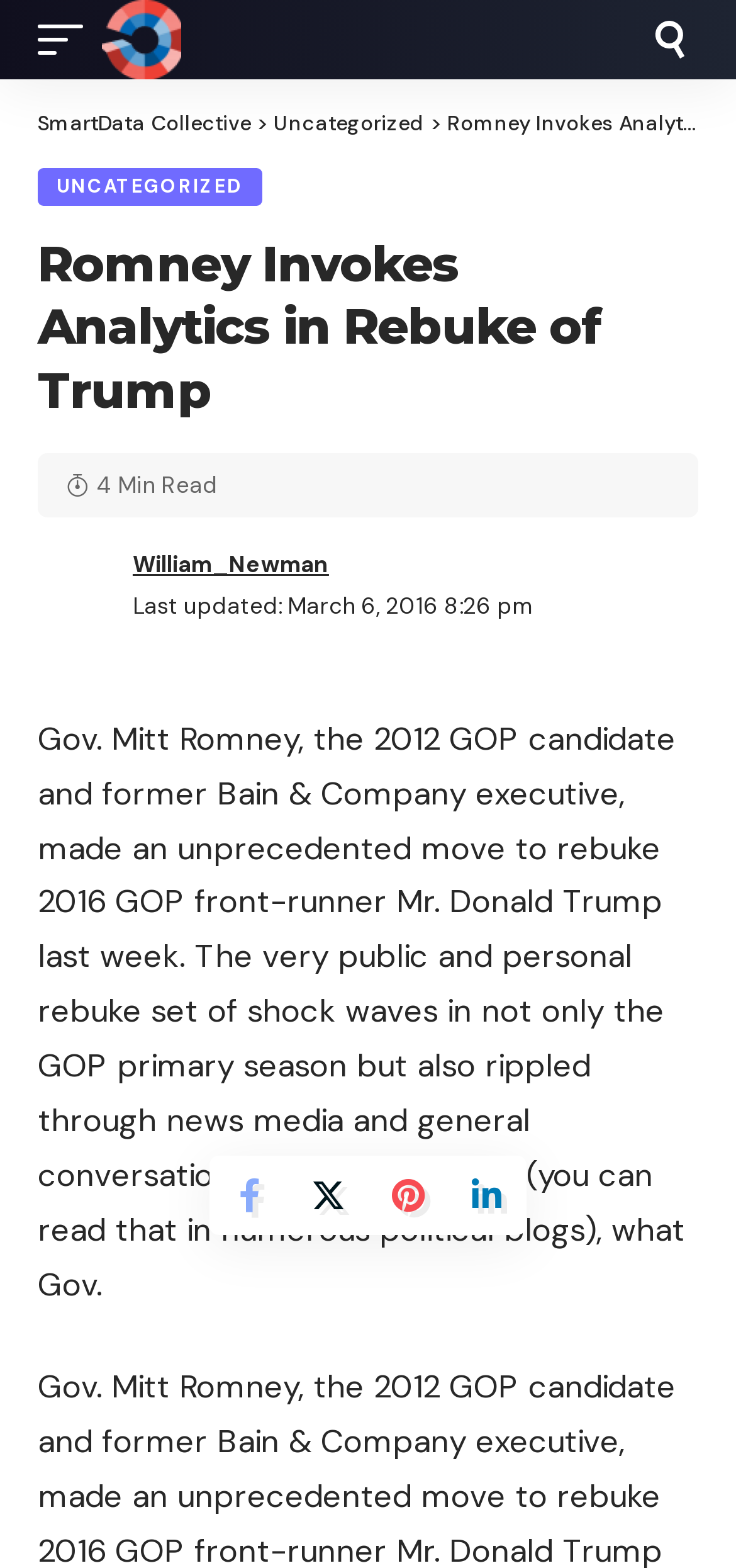What is the date of the last update of the article?
Answer the question based on the image using a single word or a brief phrase.

March 6, 2016